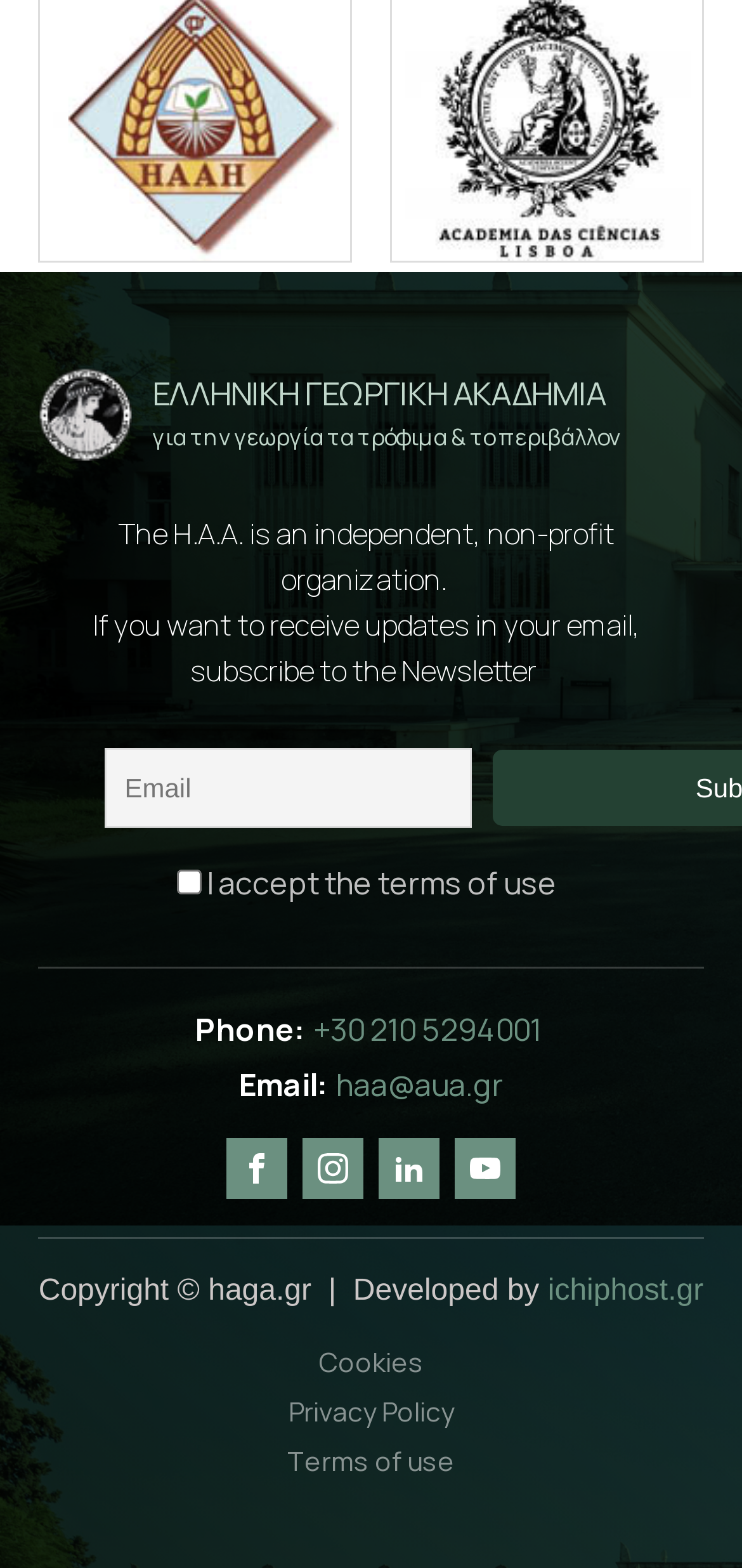What is the name of the organization?
Provide a thorough and detailed answer to the question.

The name of the organization can be found in the first StaticText element, which reads 'ΕΛΛΗΝΙΚΗ ΓΕΩΡΓΙΚΗ ΑΚΑΔΗΜΙΑ'. This is likely the name of the organization, and it is also mentioned in the subsequent text as 'The H.A.A.'.